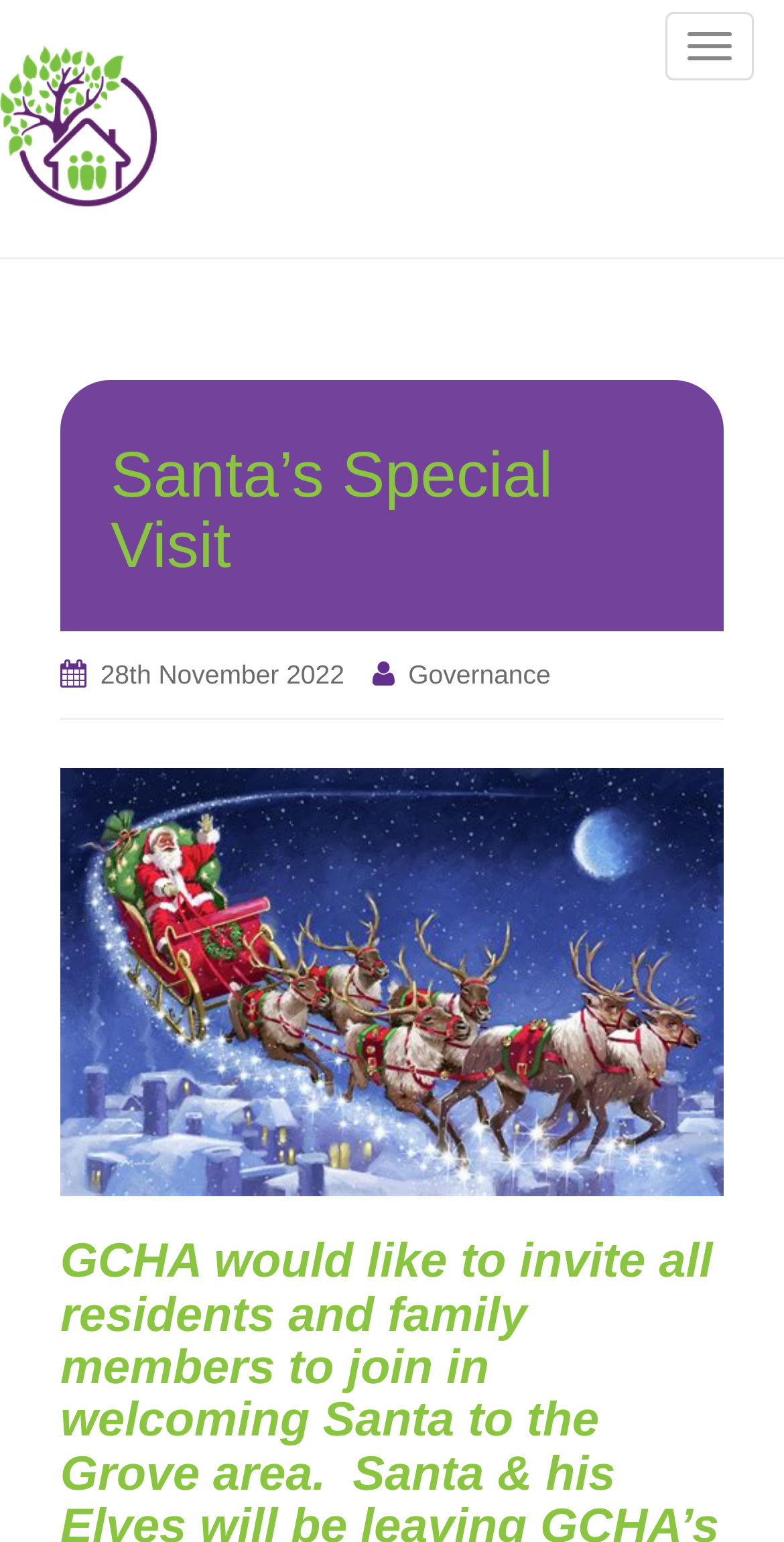Identify and provide the bounding box coordinates of the UI element described: "Governance". The coordinates should be formatted as [left, top, right, bottom], with each number being a float between 0 and 1.

[0.521, 0.428, 0.702, 0.448]